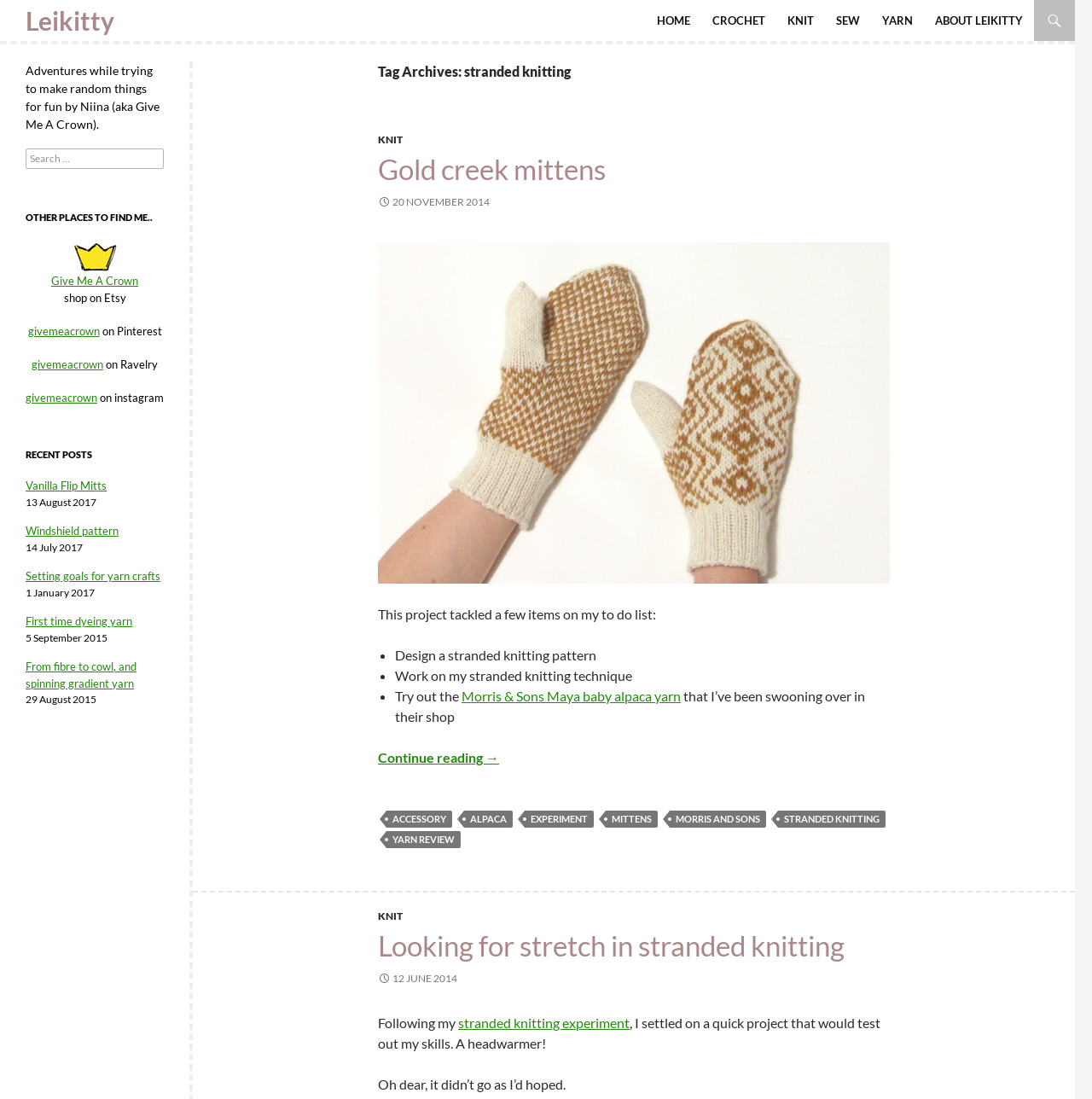What is the topic of the first article on the webpage?
Please answer the question with a detailed and comprehensive explanation.

The first article on the webpage is about 'Gold creek mittens' which is a type of stranded knitting mittens, as mentioned in the heading element of the article.